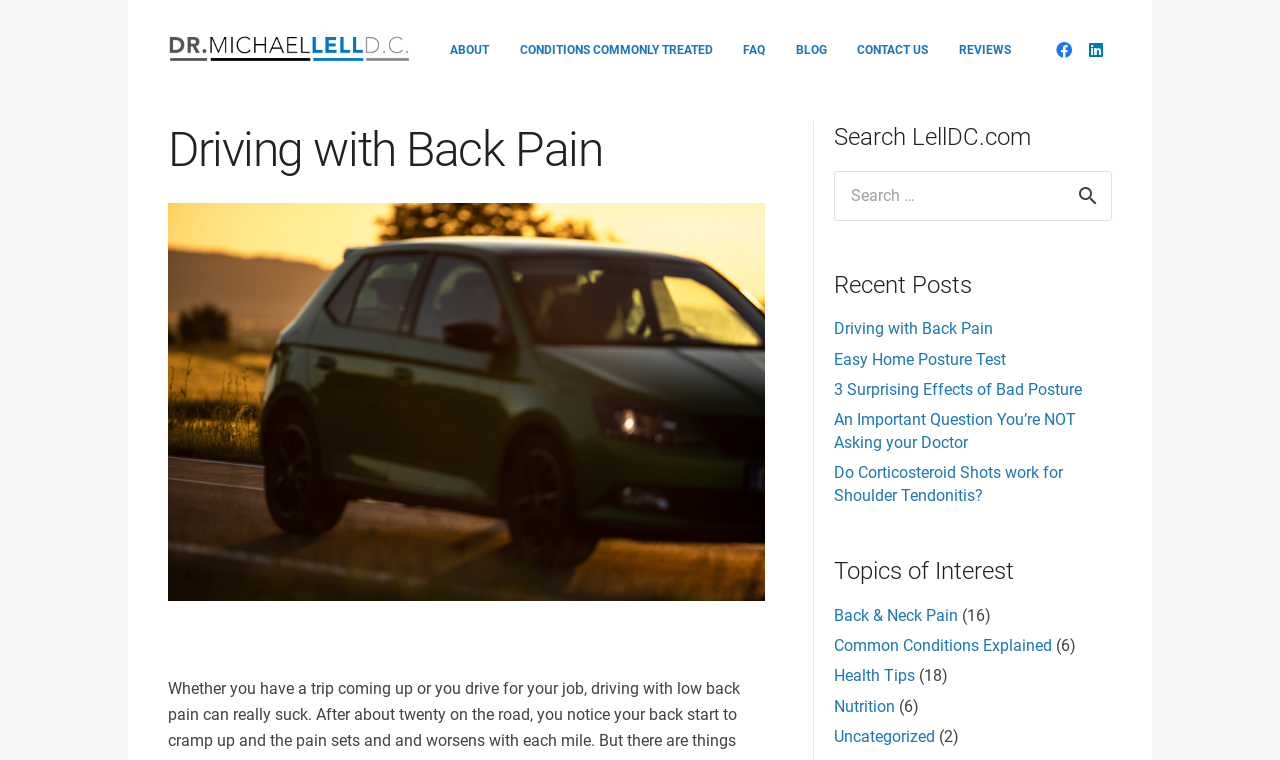How many categories are listed under 'Topics of Interest'?
Using the information from the image, give a concise answer in one word or a short phrase.

5